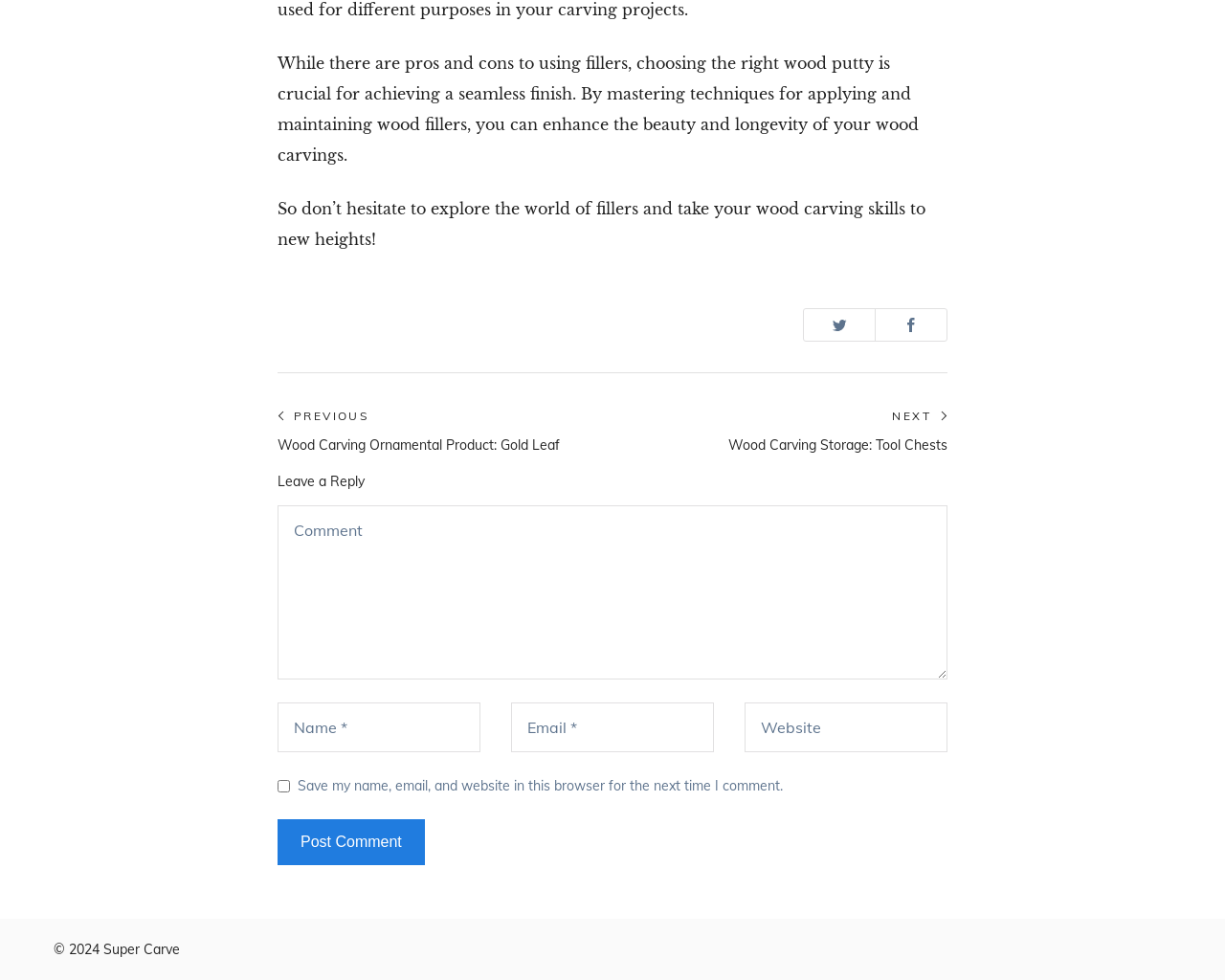Please identify the bounding box coordinates of the region to click in order to complete the task: "View the post by 'keziah' on '18.02.2024'". The coordinates must be four float numbers between 0 and 1, specified as [left, top, right, bottom].

None